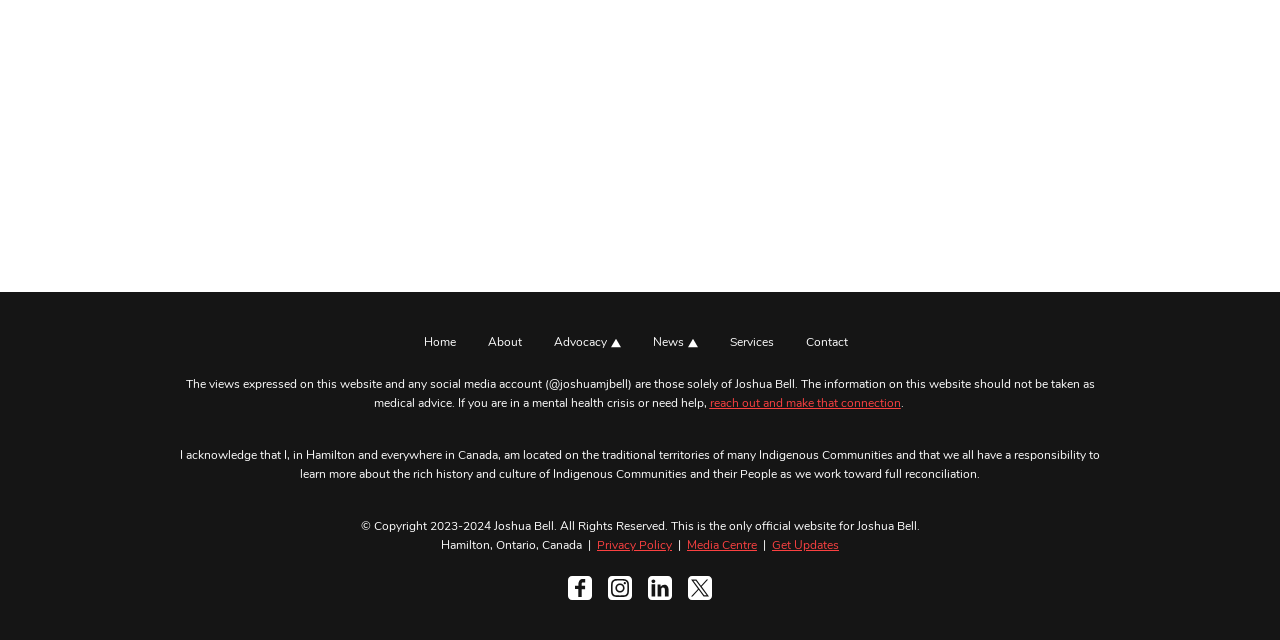Provide the bounding box coordinates for the specified HTML element described in this description: "TV Show News". The coordinates should be four float numbers ranging from 0 to 1, in the format [left, top, right, bottom].

None